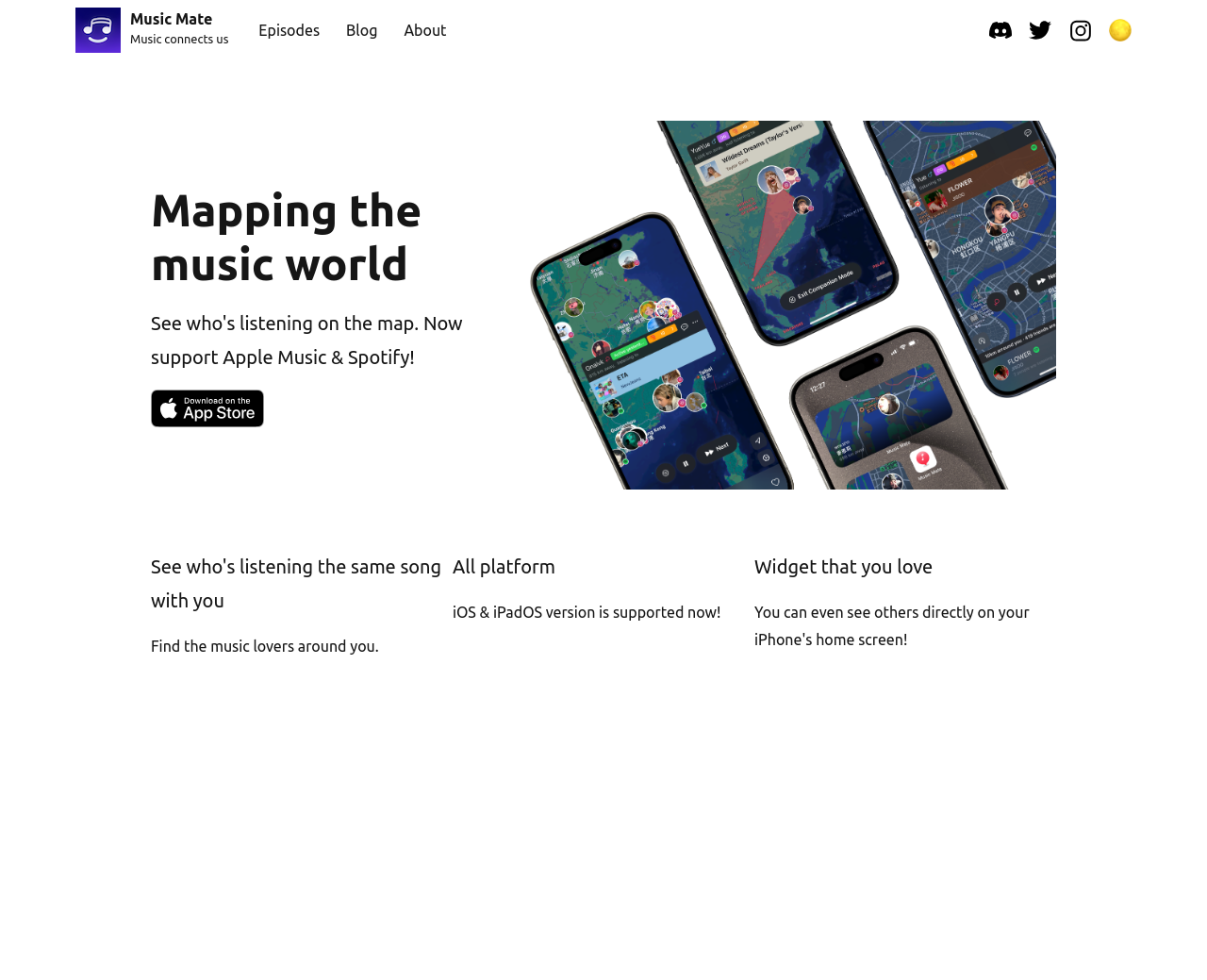What type of content is available on this website?
Give a single word or phrase as your answer by examining the image.

Blog, episodes, and more